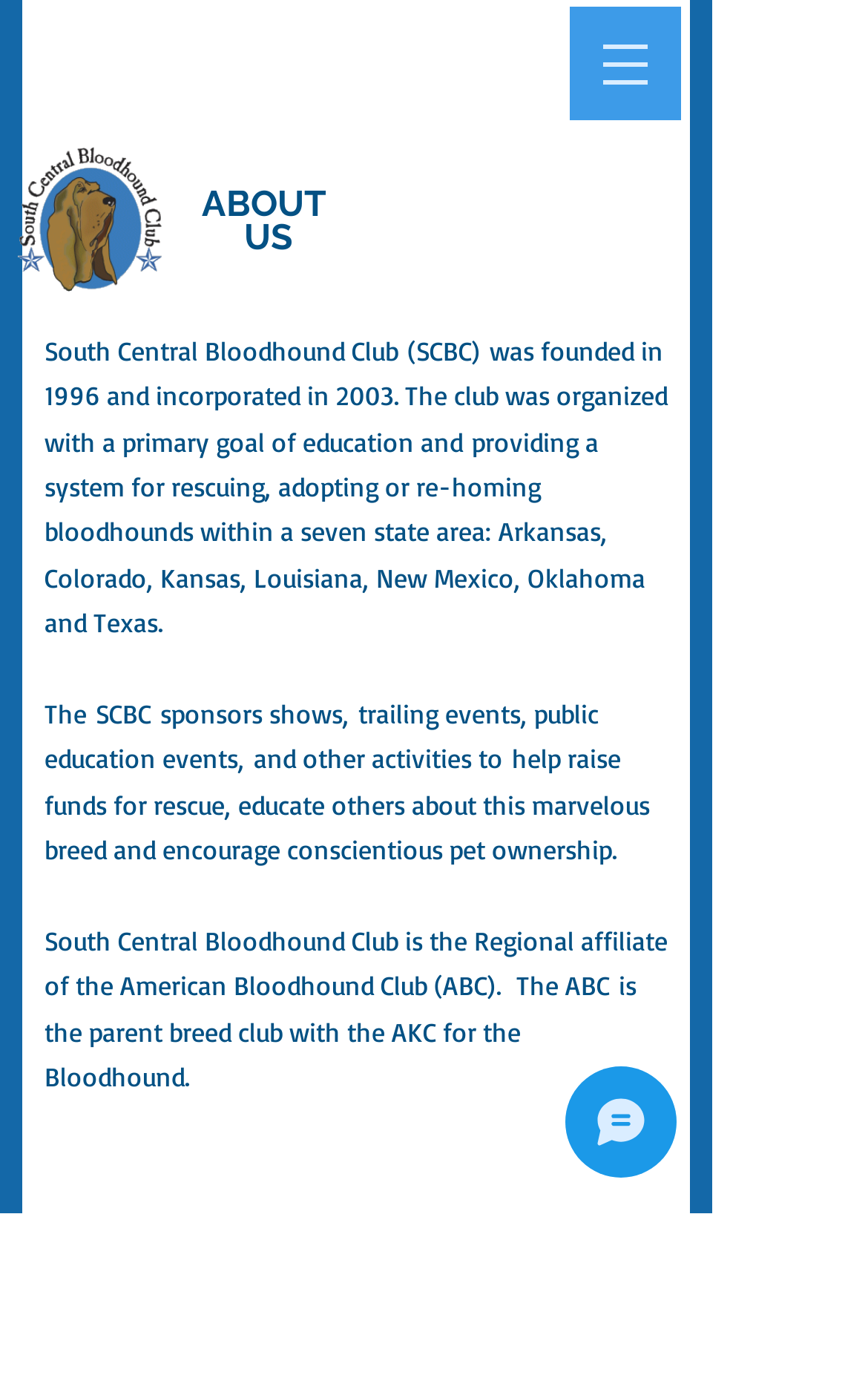How many states are covered by SCBC?
Carefully analyze the image and provide a thorough answer to the question.

According to the text in the main section, 'The club was organized with a primary goal of education and providing a system for rescuing, adopting or re-homing bloodhounds within a seven state area: Arkansas, Colorado, Kansas, Louisiana, New Mexico, Oklahoma and Texas.' SCBC covers seven states.